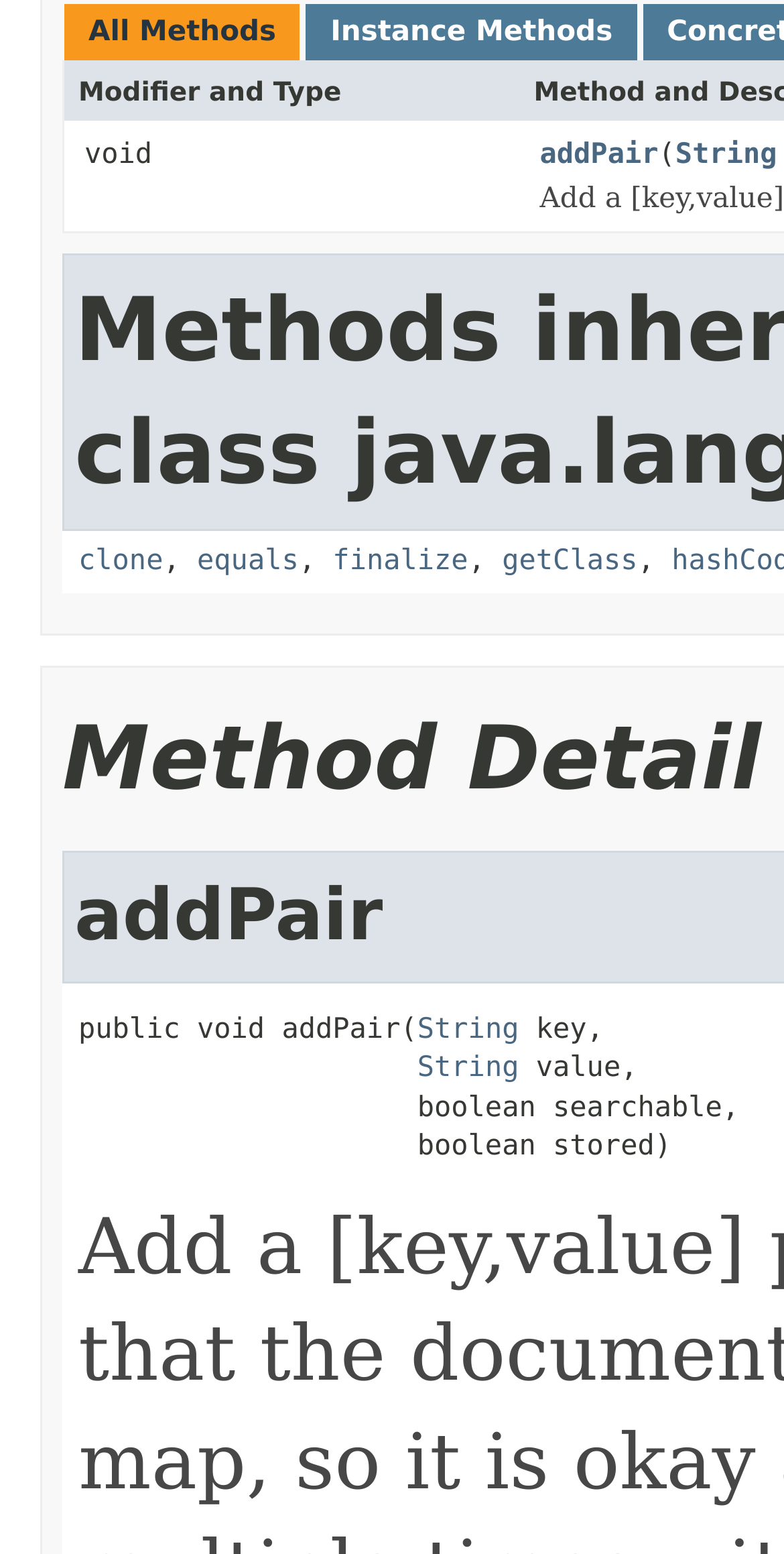Can you determine the bounding box coordinates of the area that needs to be clicked to fulfill the following instruction: "Follow the 'equals' link"?

[0.251, 0.351, 0.381, 0.372]